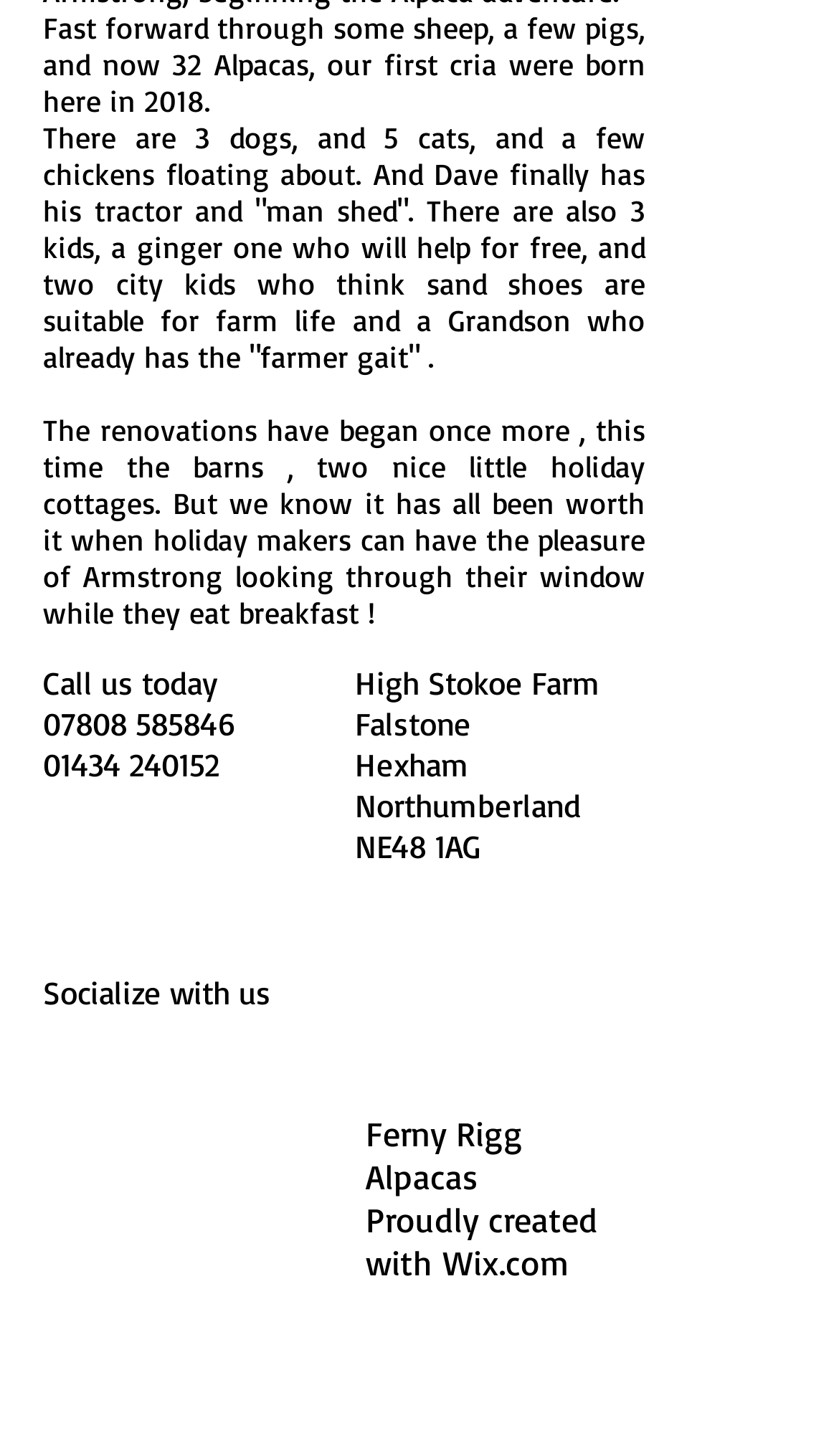Identify the bounding box for the described UI element. Provide the coordinates in (top-left x, top-left y, bottom-right x, bottom-right y) format with values ranging from 0 to 1: aria-label="Twitter Social Icon"

[0.436, 0.697, 0.526, 0.749]